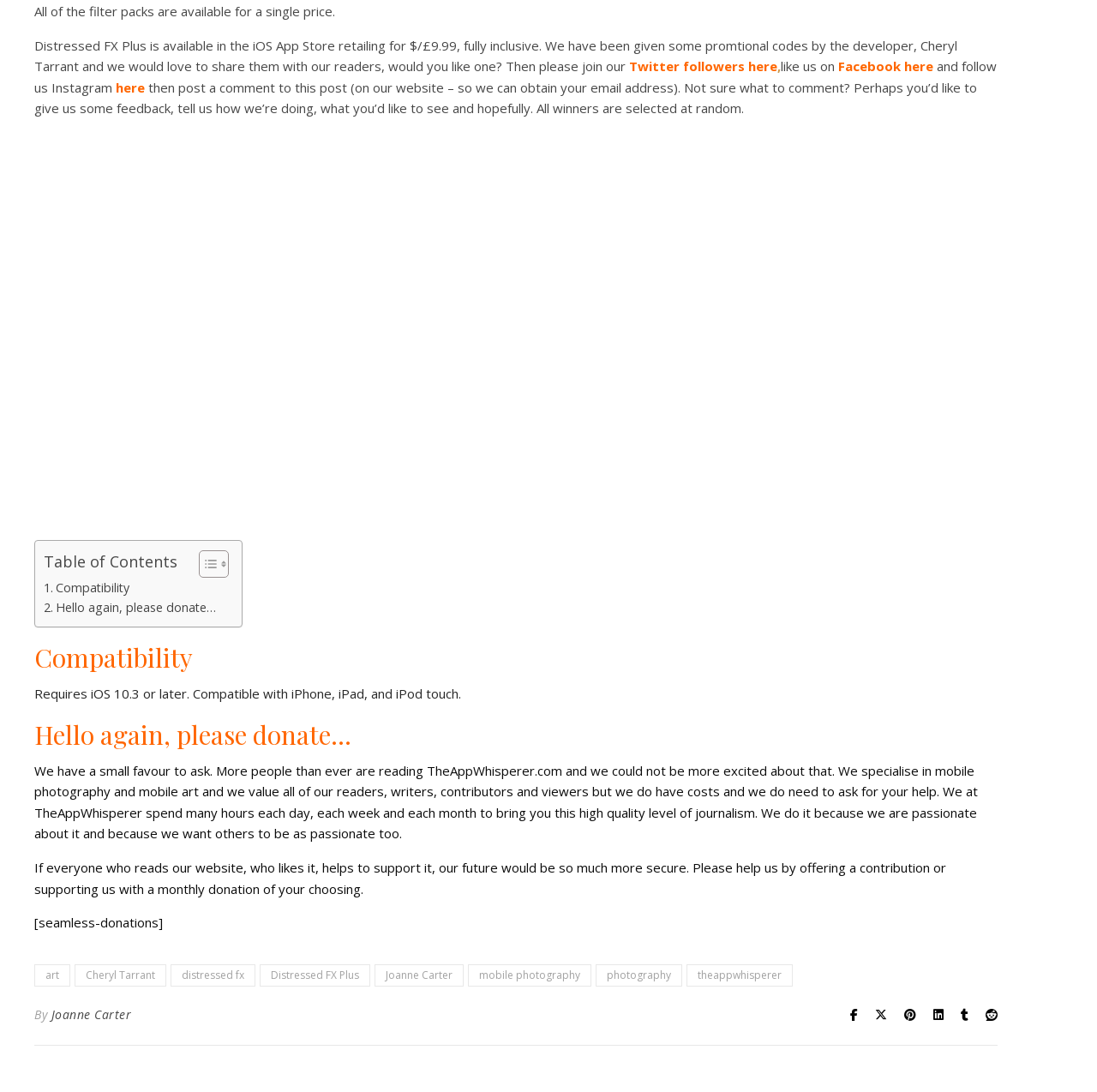Using the elements shown in the image, answer the question comprehensively: What social media platforms can readers follow TheAppWhisperer.com on?

The webpage has links to TheAppWhisperer.com's social media profiles, including Twitter, Facebook, and Instagram, which readers can follow to stay updated.